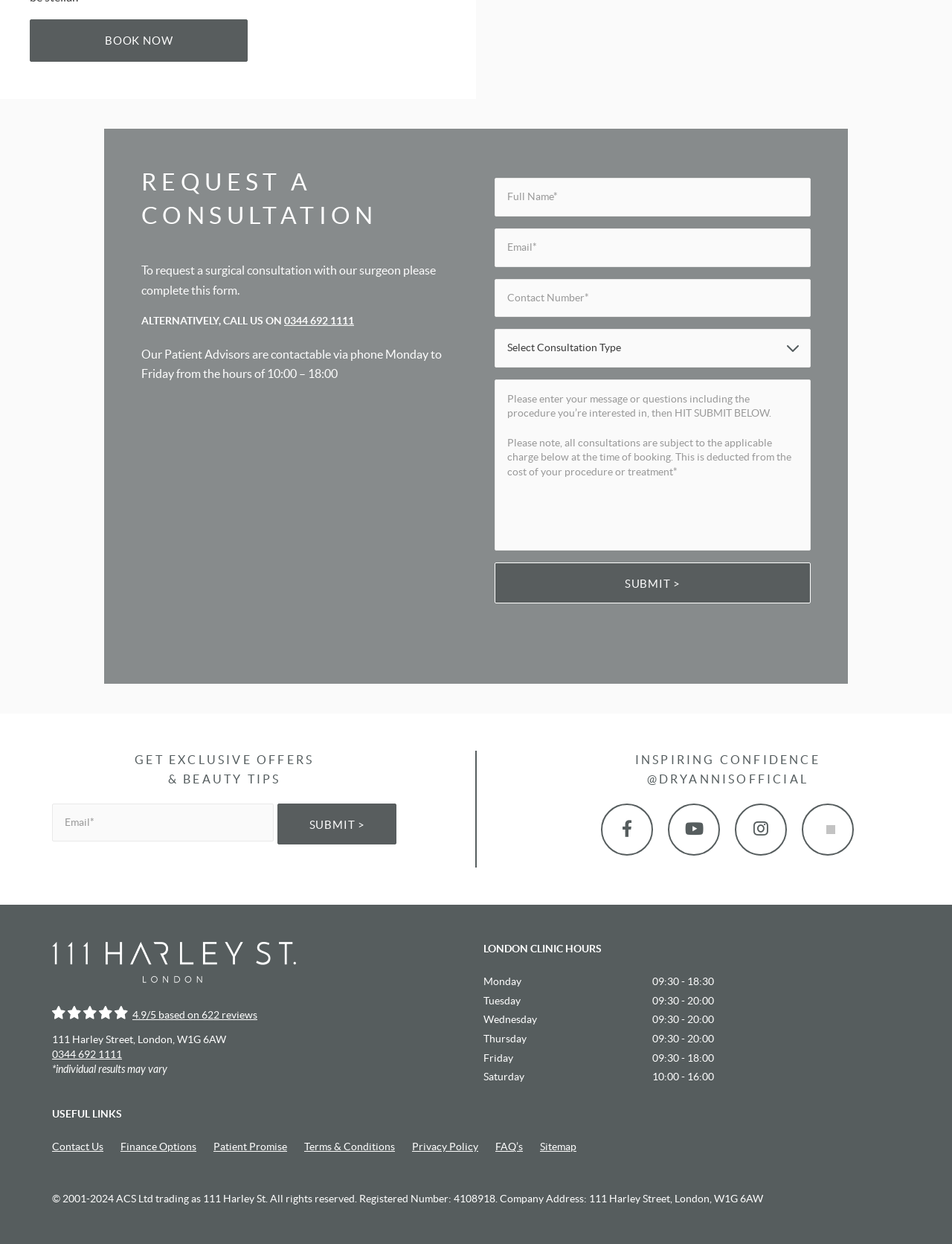Specify the bounding box coordinates of the region I need to click to perform the following instruction: "Request a consultation". The coordinates must be four float numbers in the range of 0 to 1, i.e., [left, top, right, bottom].

[0.148, 0.134, 0.48, 0.187]